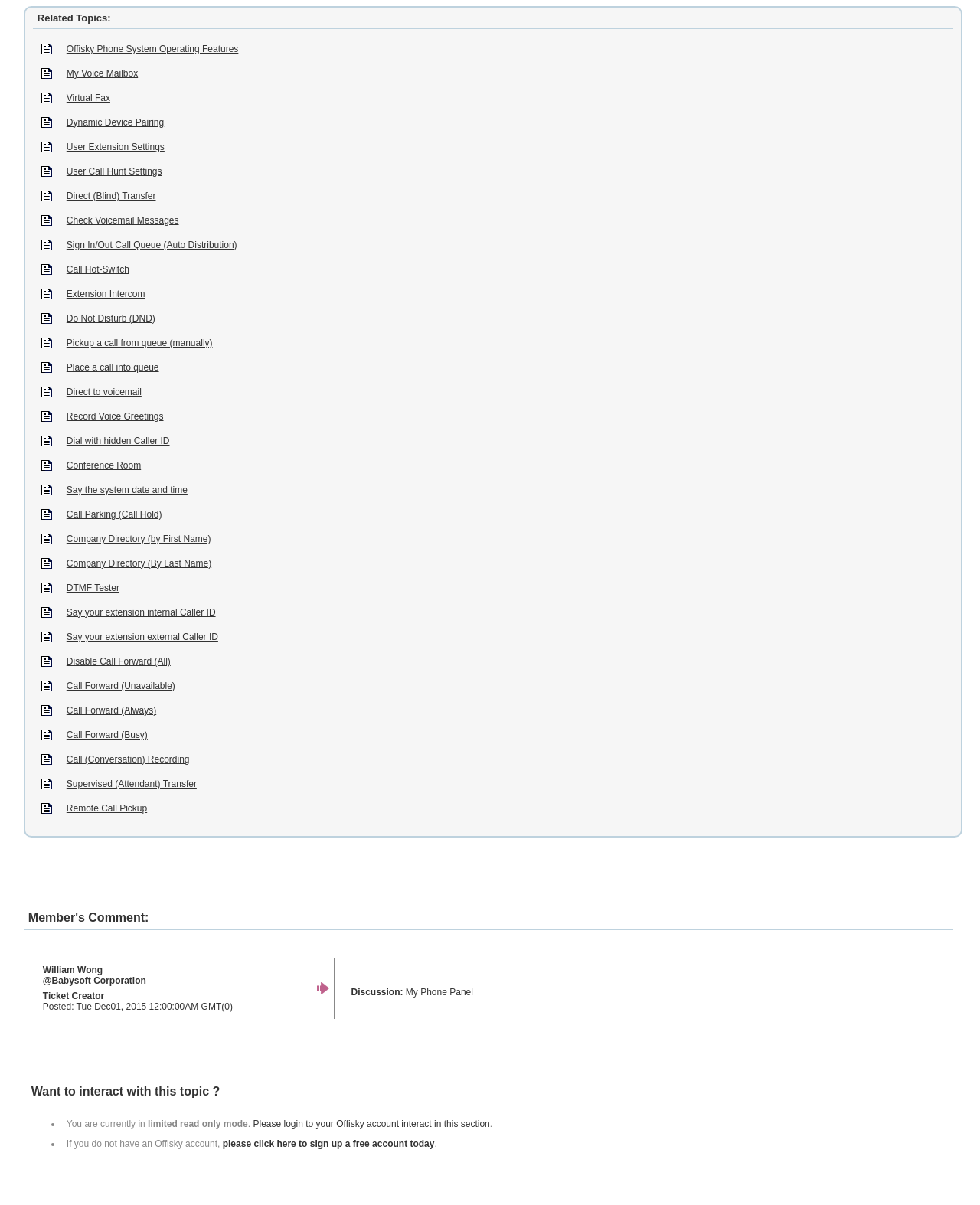Can you provide the bounding box coordinates for the element that should be clicked to implement the instruction: "Learn about Virtual Fax"?

[0.033, 0.071, 0.973, 0.091]